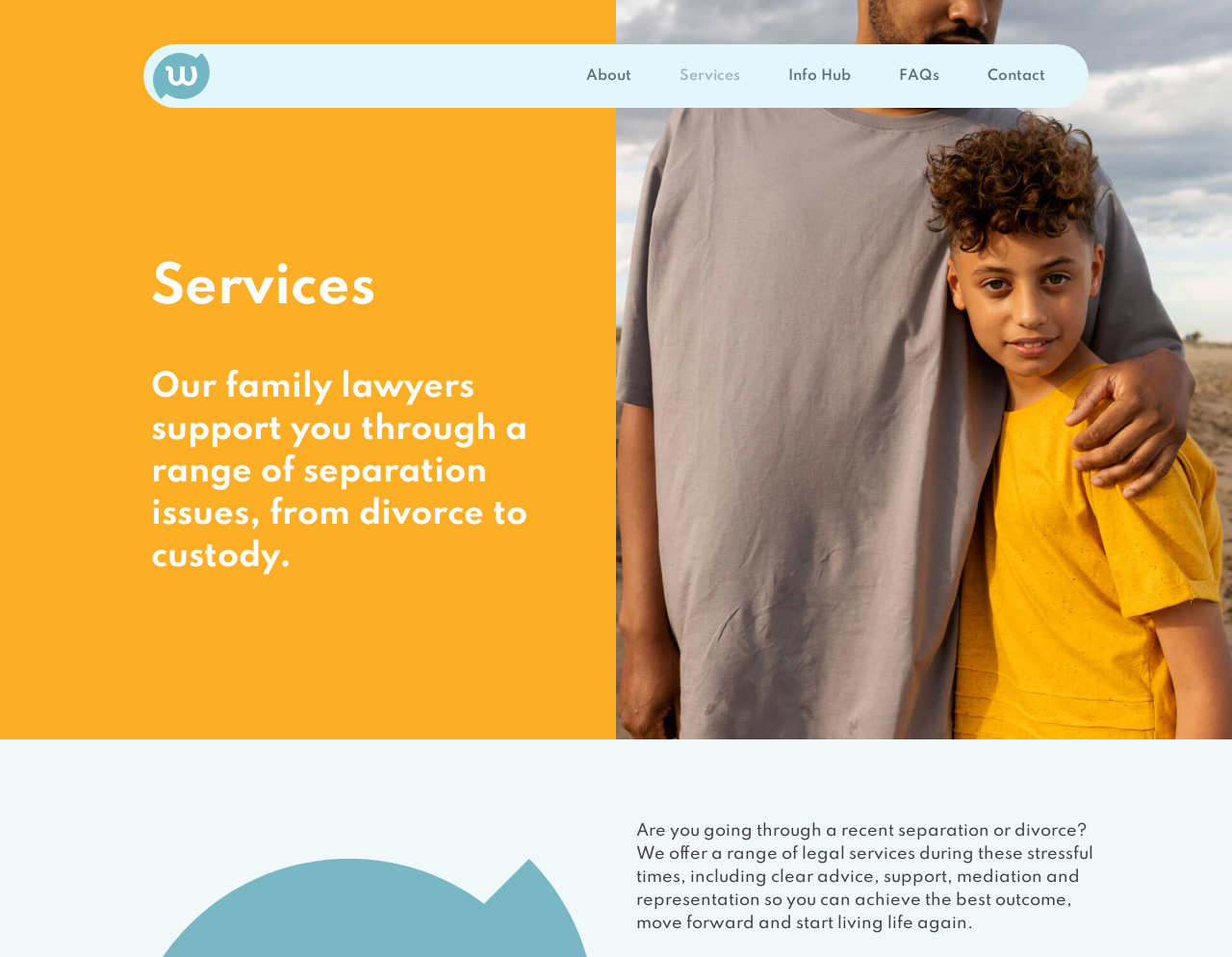Generate an in-depth caption that captures all aspects of the webpage.

The webpage is about Walker Family Law, a law firm that provides services related to separation issues. At the top left of the page, there is a logo image linked to the website's homepage. 

Below the logo, there is a navigation menu with five links: "About", "Services", "Info Hub", "FAQs", and "Contact", which are aligned horizontally and evenly spaced. 

Further down, there is a heading that reads "Services" in a larger font, followed by a subheading that explains the services provided by the law firm, including support for divorce and custody issues. 

Towards the bottom of the page, there is a paragraph of text that provides more information about the law firm's services, including clear advice, support, mediation, and representation for individuals going through a recent separation or divorce.